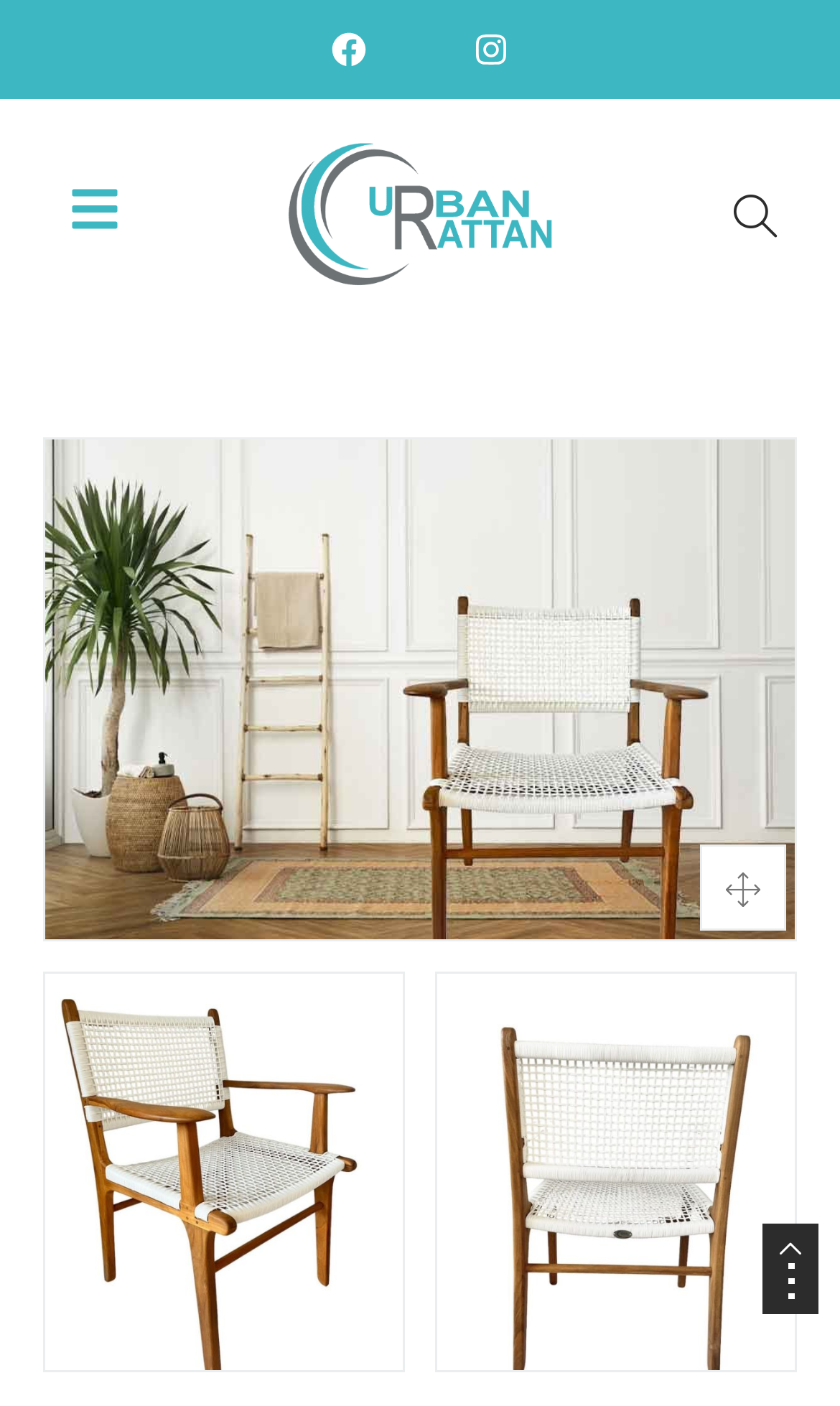Determine the bounding box coordinates for the HTML element described here: "Instagram".

[0.564, 0.023, 0.605, 0.047]